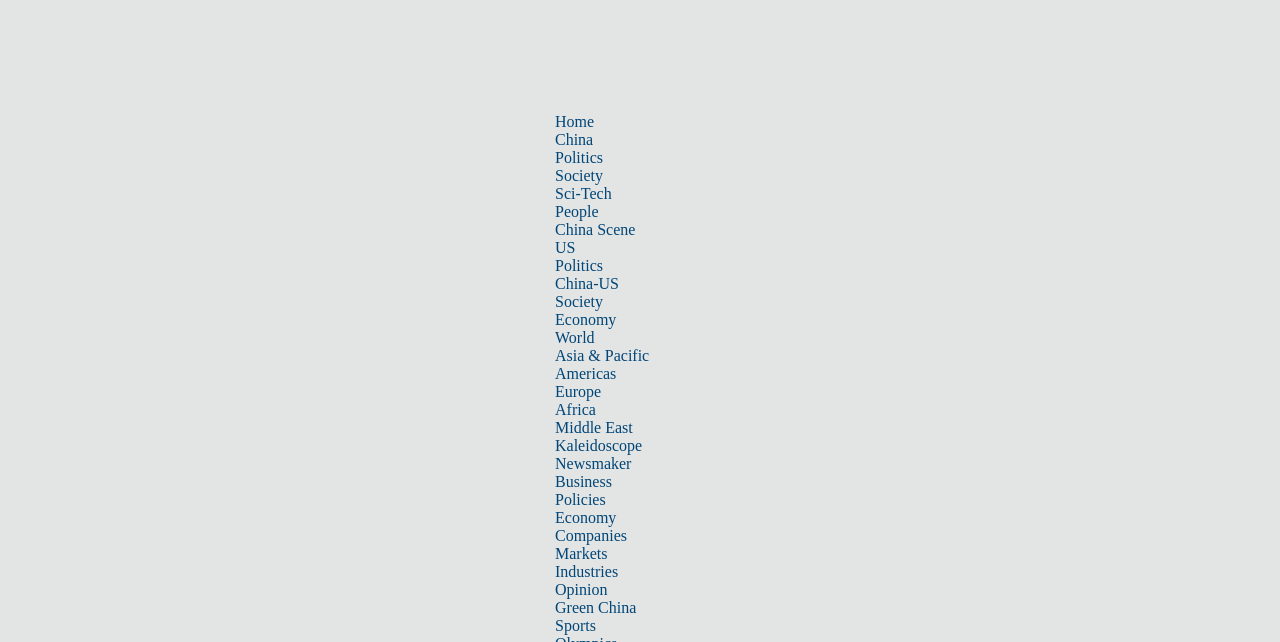Indicate the bounding box coordinates of the element that needs to be clicked to satisfy the following instruction: "Read about Politics". The coordinates should be four float numbers between 0 and 1, i.e., [left, top, right, bottom].

[0.434, 0.232, 0.471, 0.259]